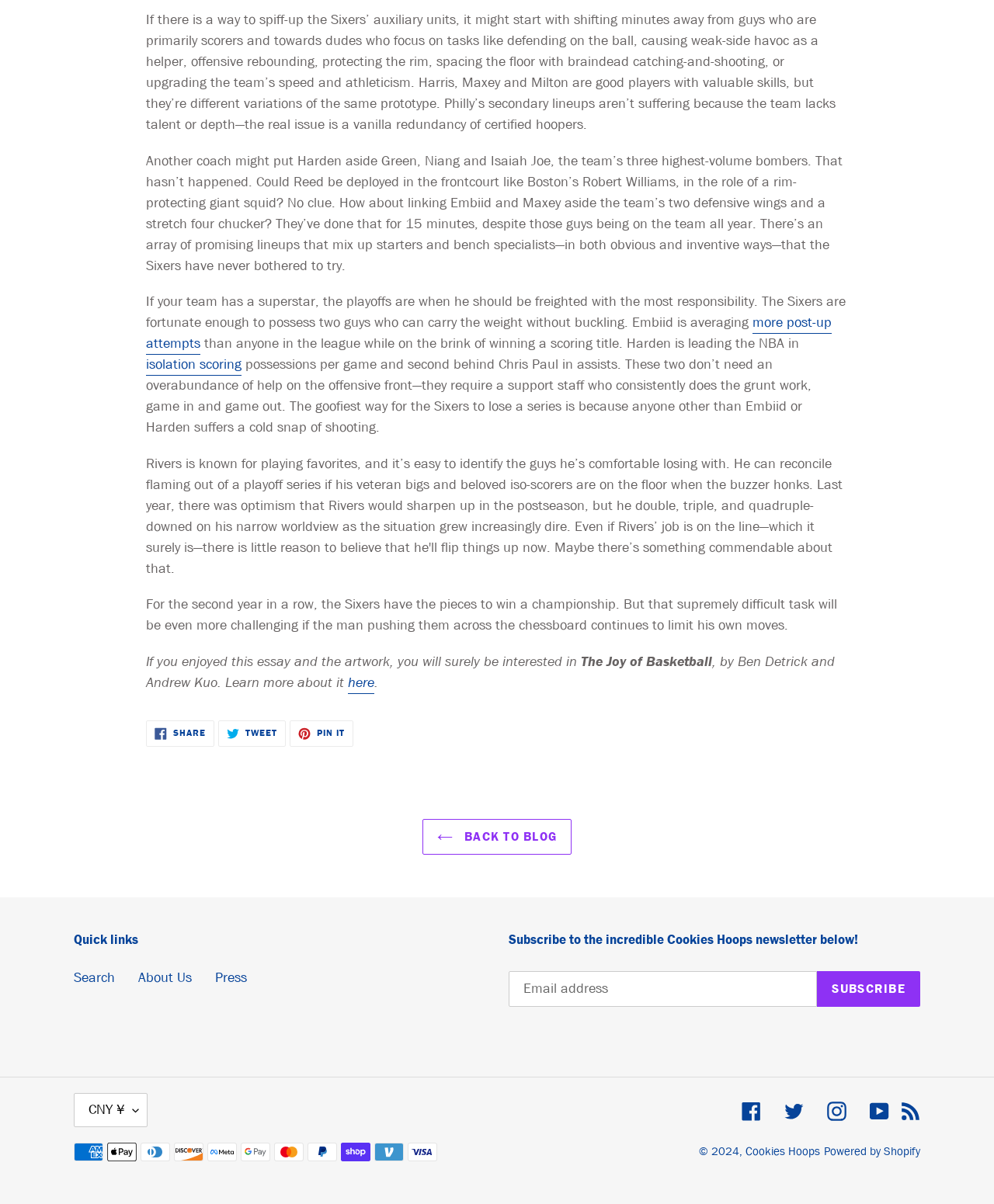Examine the screenshot and answer the question in as much detail as possible: What is the topic of the article?

Based on the content of the article, it appears to be discussing the NBA team Philadelphia 76ers and their strategy for winning a championship.